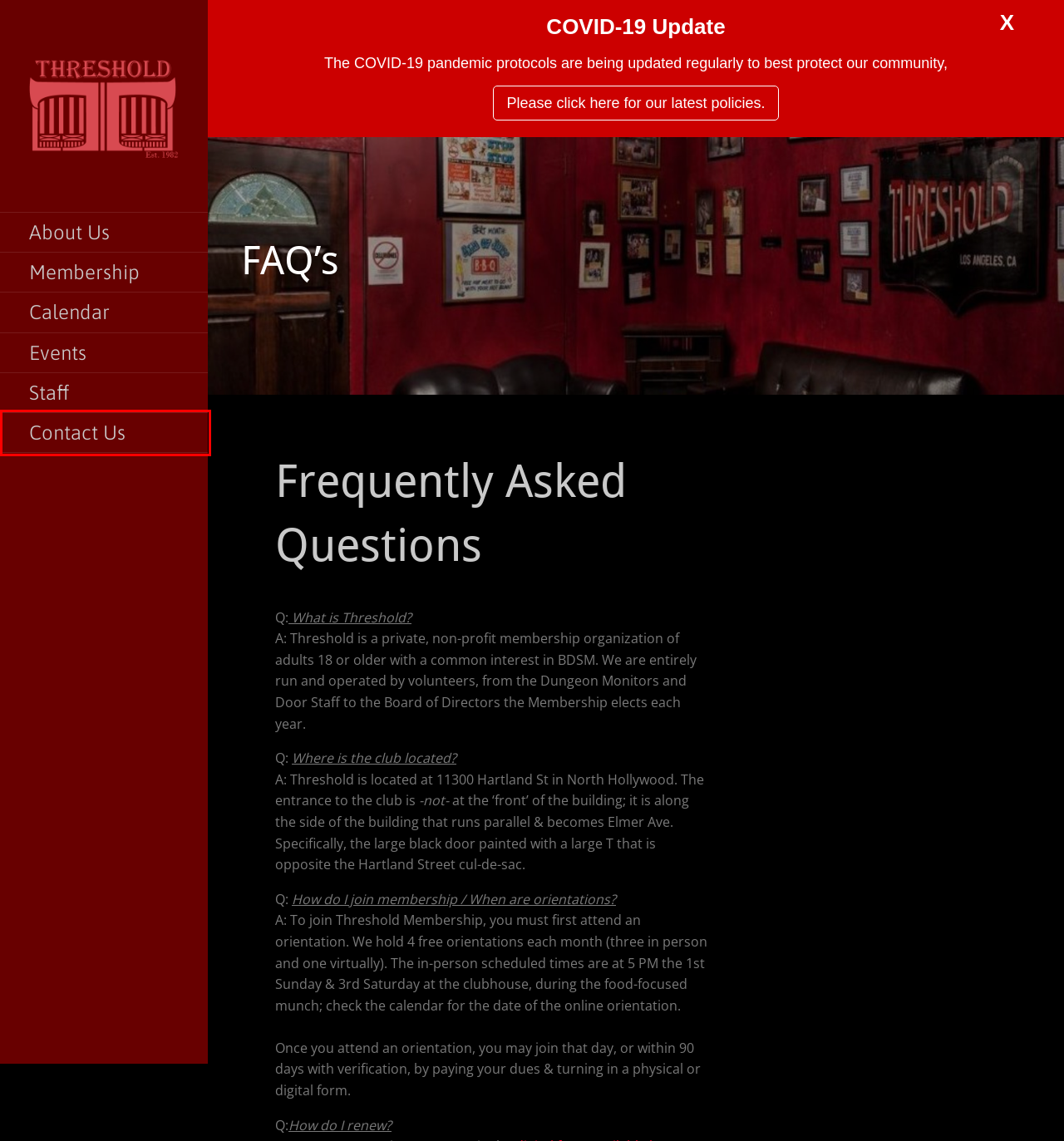Examine the screenshot of the webpage, noting the red bounding box around a UI element. Pick the webpage description that best matches the new page after the element in the red bounding box is clicked. Here are the candidates:
A. The Threshold Society, Inc.
B. Online Renewal Form – The Threshold Society, Inc.
C. Becoming A Threshold Member | The Threshold Society, Inc.
D. The Threshold Society, Inc.. | The Threshold Society, Inc.
E. Calendar | The Threshold Society, Inc.
F. Contact Us | The Threshold Society, Inc.
G. Volunteer | The Threshold Society, Inc.
H. COVID-19: Notice | The Threshold Society, Inc.

F